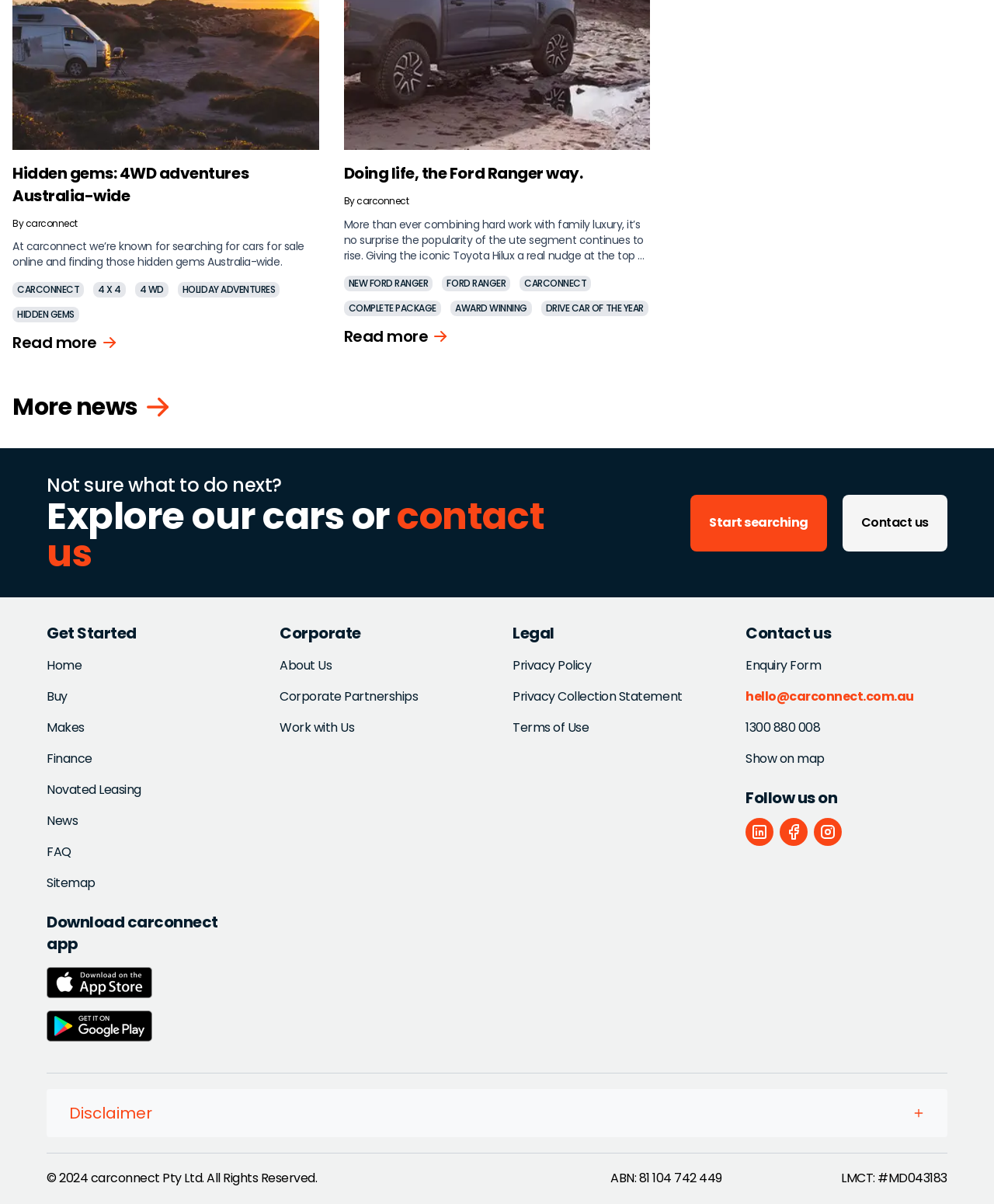How many links are there in the 'get-started' section?
Answer the question with a detailed explanation, including all necessary information.

The 'get-started' section is located at the bottom of the webpage and contains 7 links: 'Home', 'Buy', 'Makes', 'Finance', 'Novated Leasing', 'News', and 'FAQ'.